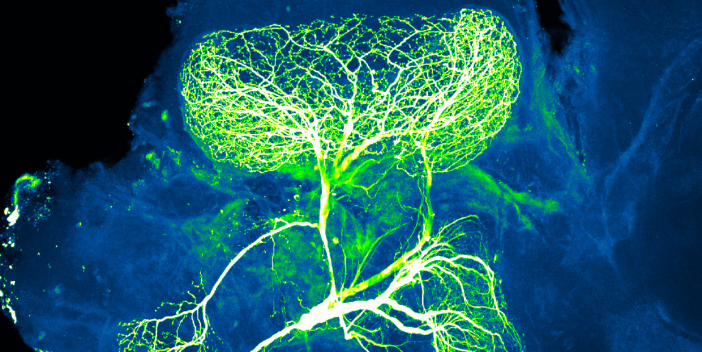What is the purpose of the research?
Relying on the image, give a concise answer in one word or a brief phrase.

to enhance understanding